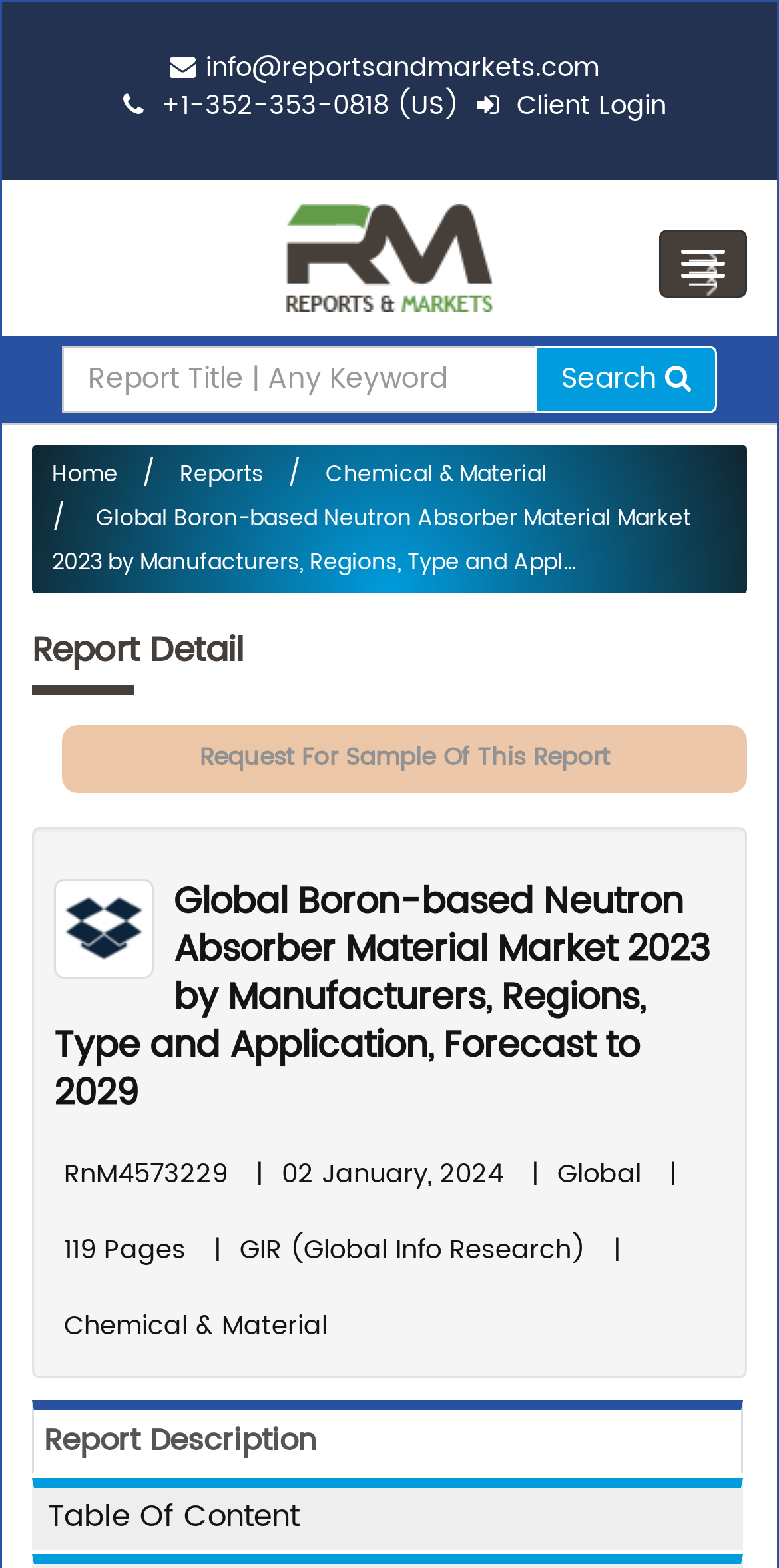Indicate the bounding box coordinates of the element that must be clicked to execute the instruction: "View the report description". The coordinates should be given as four float numbers between 0 and 1, i.e., [left, top, right, bottom].

[0.041, 0.892, 0.954, 0.94]